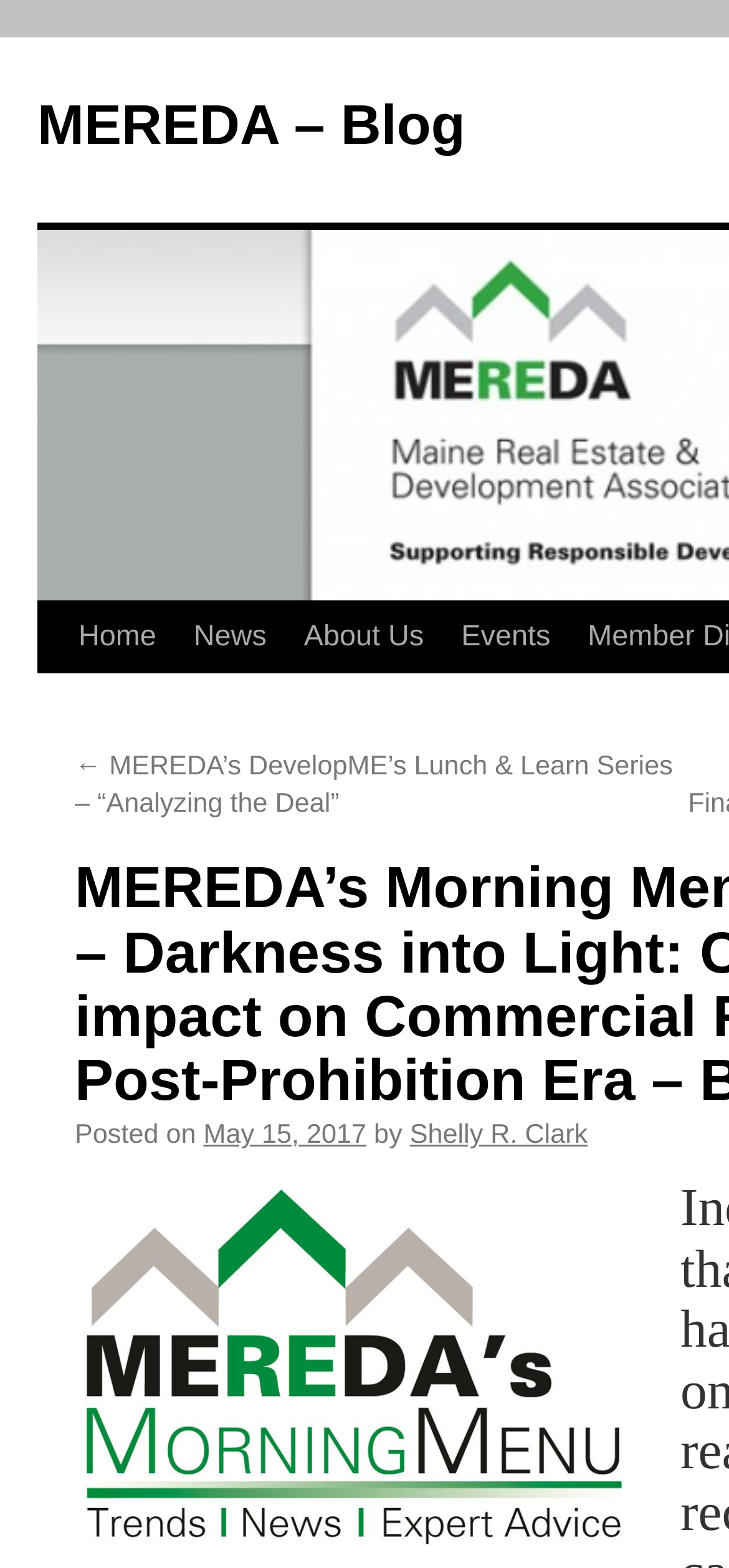Generate an in-depth caption that captures all aspects of the webpage.

The webpage appears to be a blog post from MEREDA, a commercial real estate organization. At the top, there is a navigation menu with links to "Home", "News", "About Us", and "Events". Below the navigation menu, there is a link to "Skip to content".

The main content of the page is a blog post titled "MEREDA’s Morning Menu Breakfast Event – Darkness into Light: Cannabis and its impact on Commercial Real Estate in the Post-Prohibition Era – Bangor Edition". The post is dated May 15, 2017, and is attributed to Shelly R. Clark.

To the right of the post title, there is a link to a previous post, "MEREDA’s DevelopME’s Lunch & Learn Series – “Analyzing the Deal”". Below the post title, there is a small image, likely a logo, labeled "breakfast-logo-for-press-releases-social-media". This image takes up most of the bottom half of the page.

In the top-right corner, there is a link to "MEREDA – Blog", which may be a link to the blog's homepage.